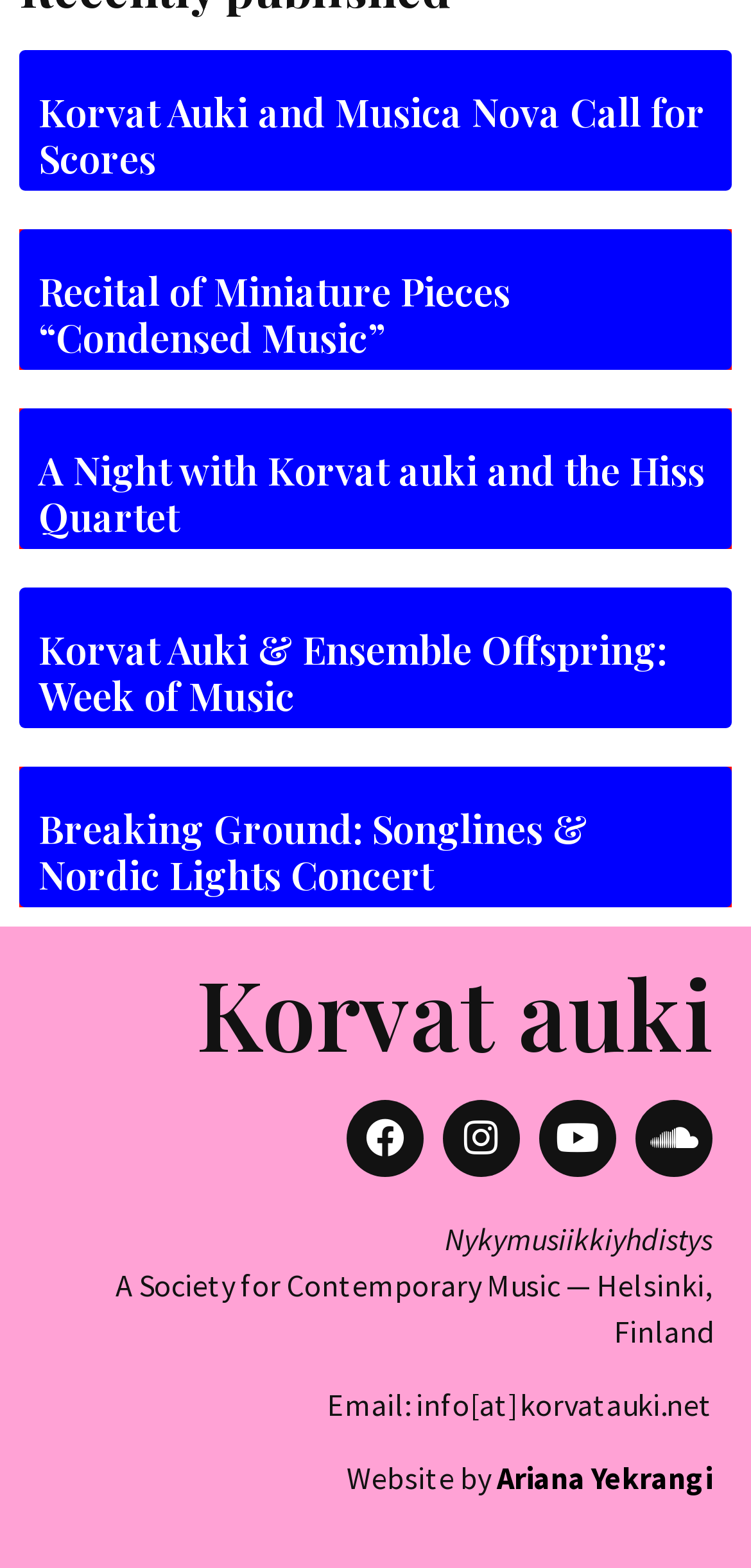Please respond to the question with a concise word or phrase:
How many social media links are on this webpage?

4